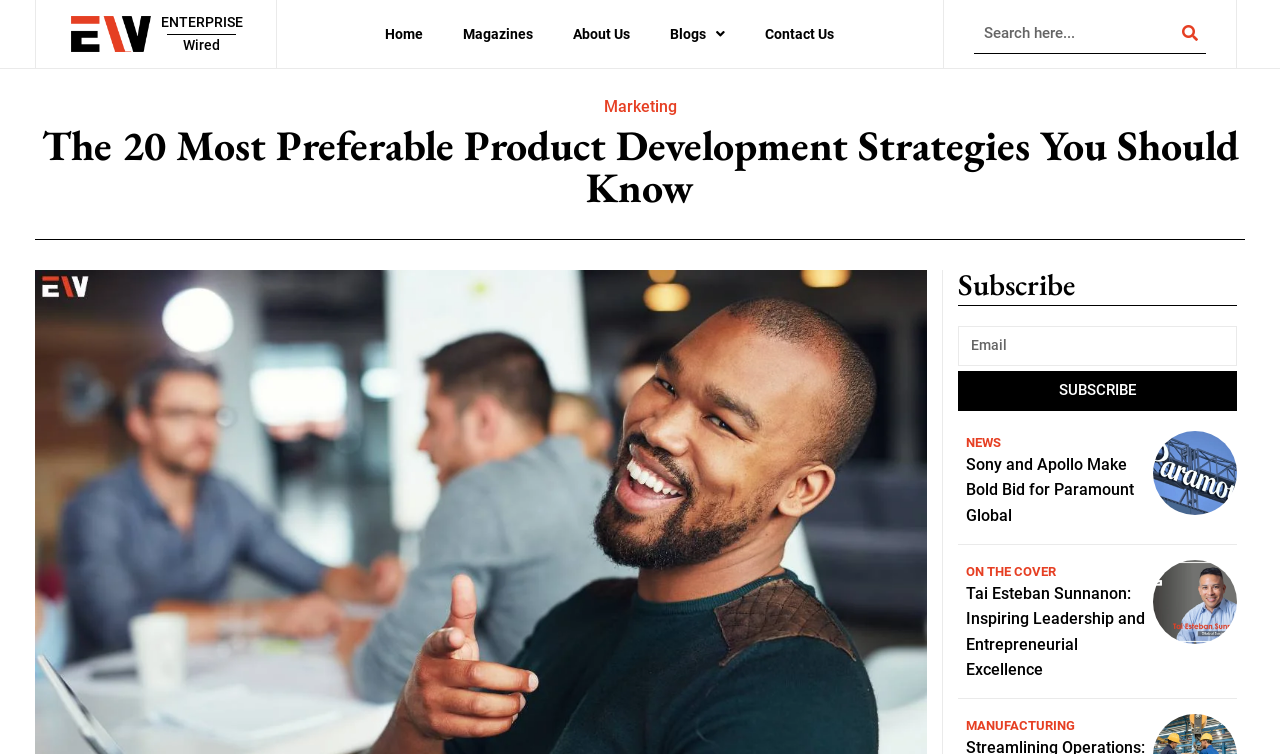Find the bounding box coordinates of the clickable area required to complete the following action: "Search for something".

[0.761, 0.018, 0.942, 0.072]